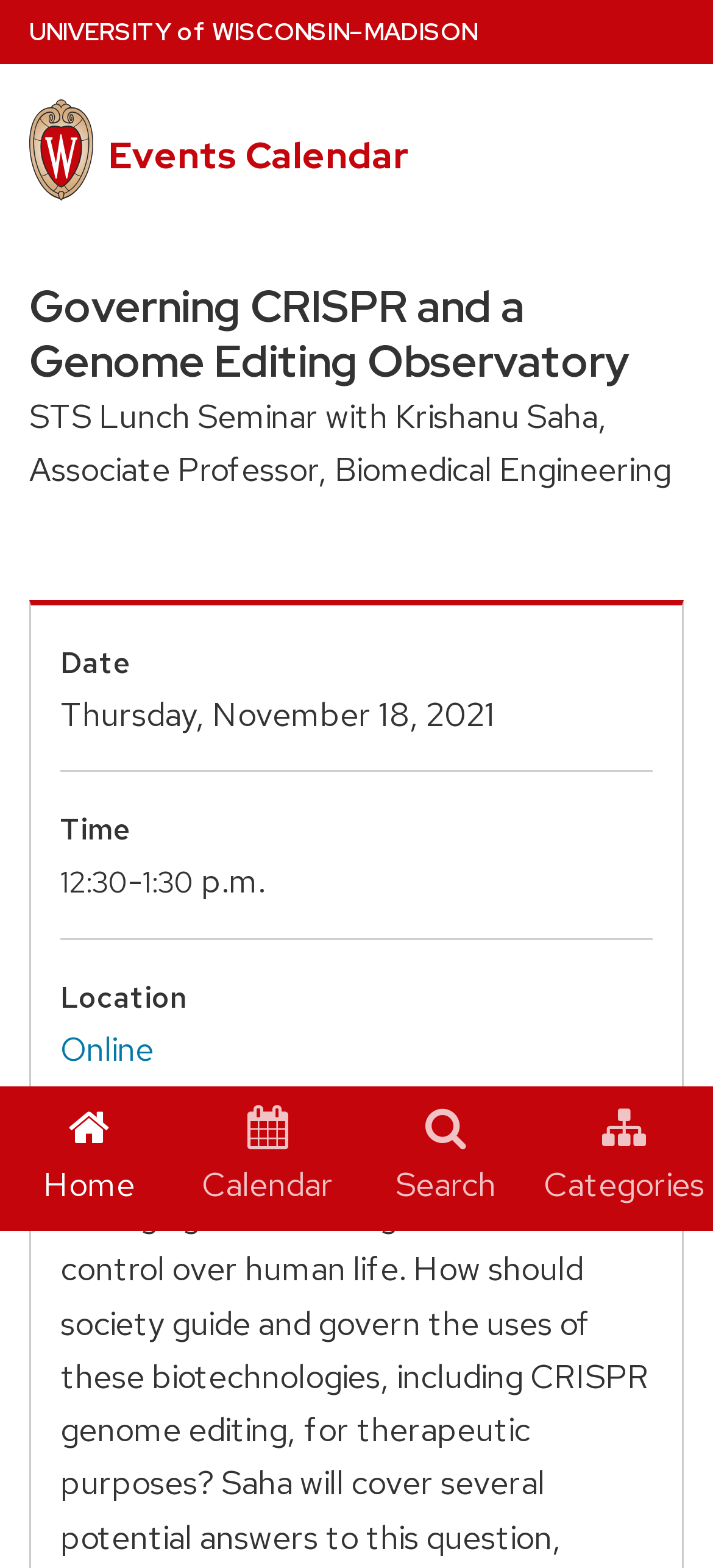Find the bounding box coordinates for the area that should be clicked to accomplish the instruction: "view categories".

[0.75, 0.693, 1.0, 0.784]